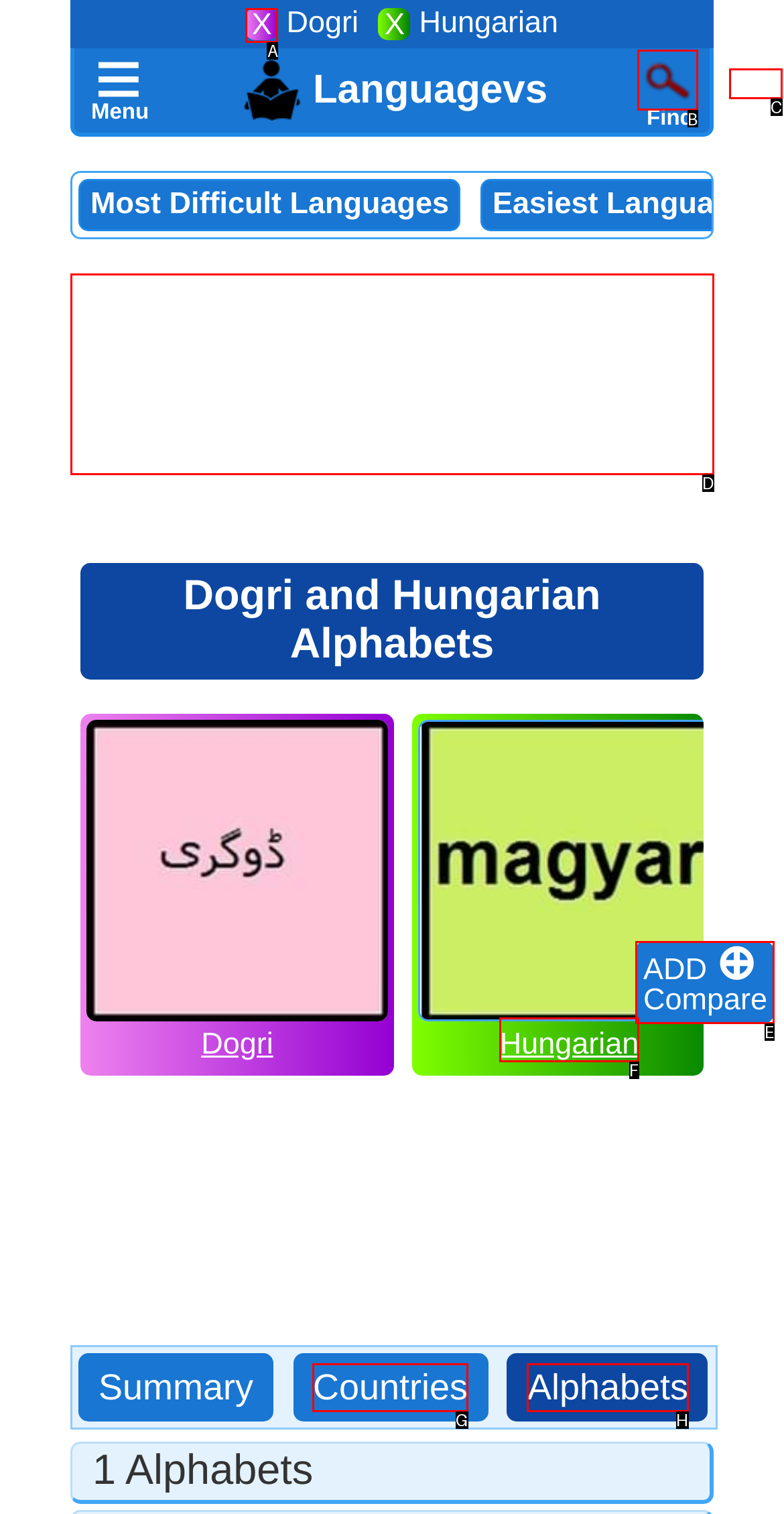Which letter corresponds to the correct option to complete the task: Search for something?
Answer with the letter of the chosen UI element.

B